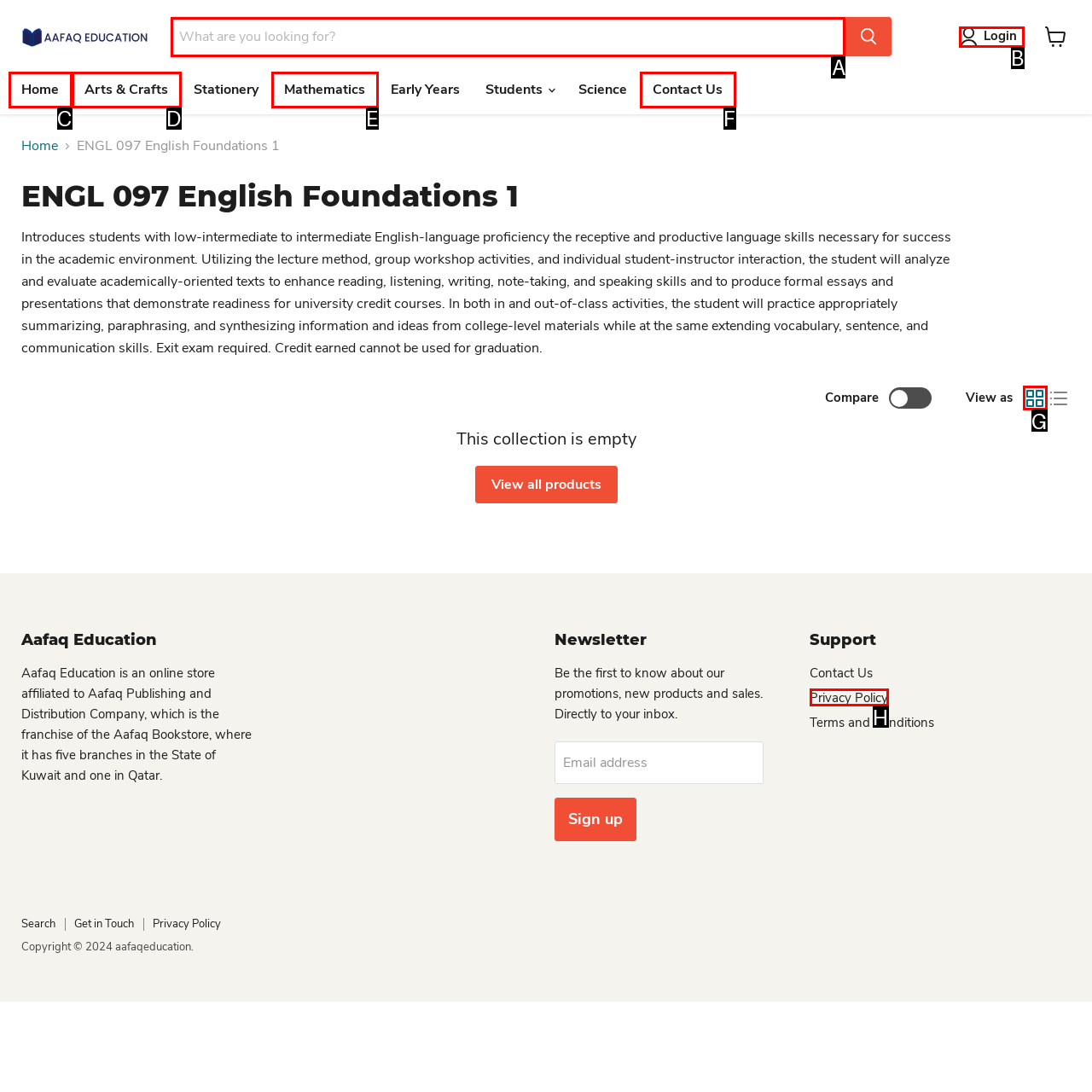Which HTML element matches the description: parent_node: View as aria-label="grid view"?
Reply with the letter of the correct choice.

G